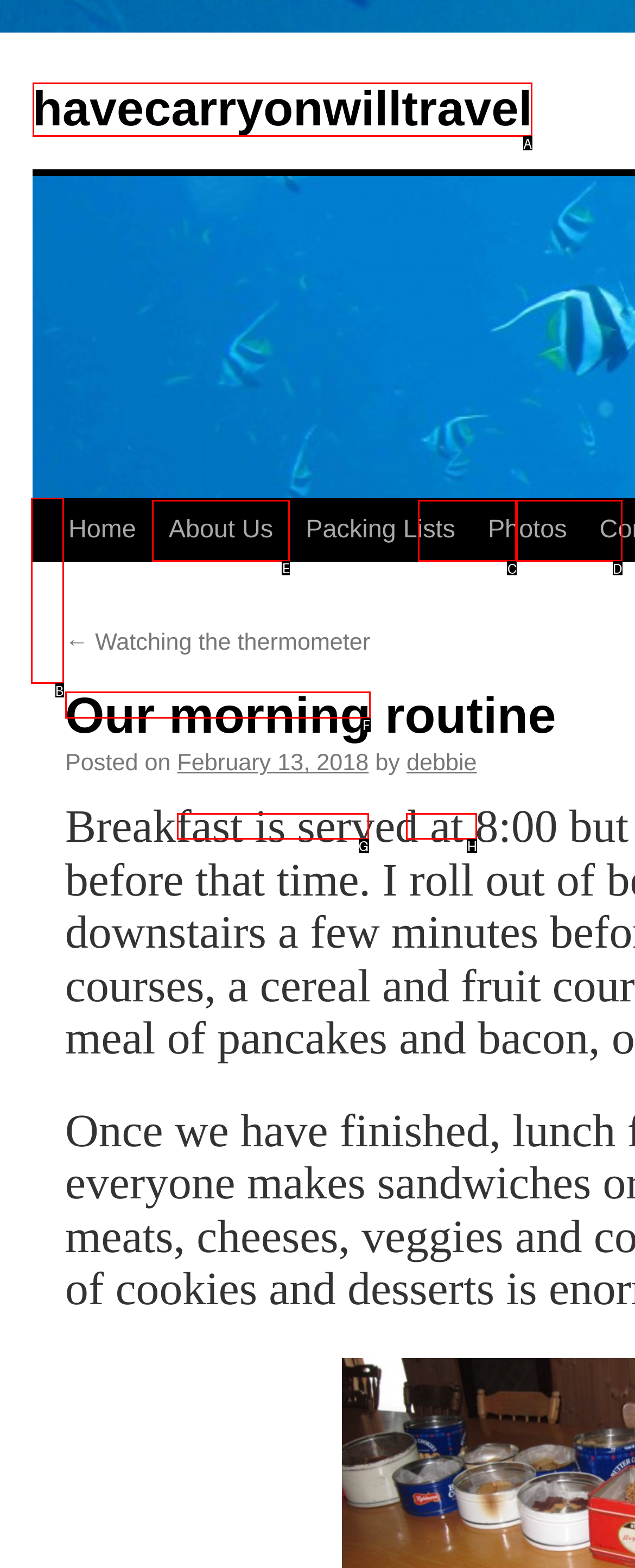For the instruction: view about us, determine the appropriate UI element to click from the given options. Respond with the letter corresponding to the correct choice.

E